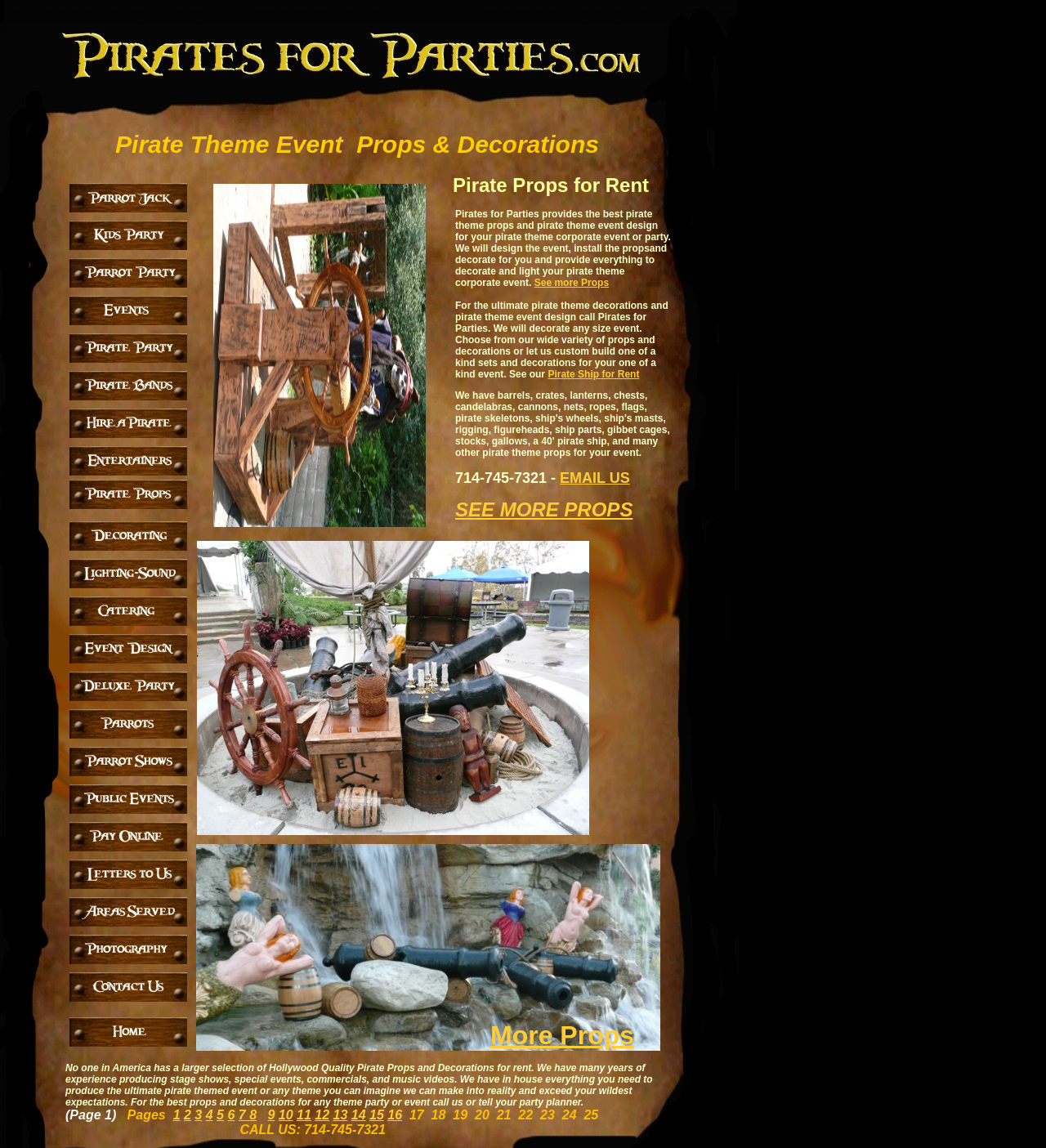What is the company's specialty?
Based on the image content, provide your answer in one word or a short phrase.

Pirate theme props and event design